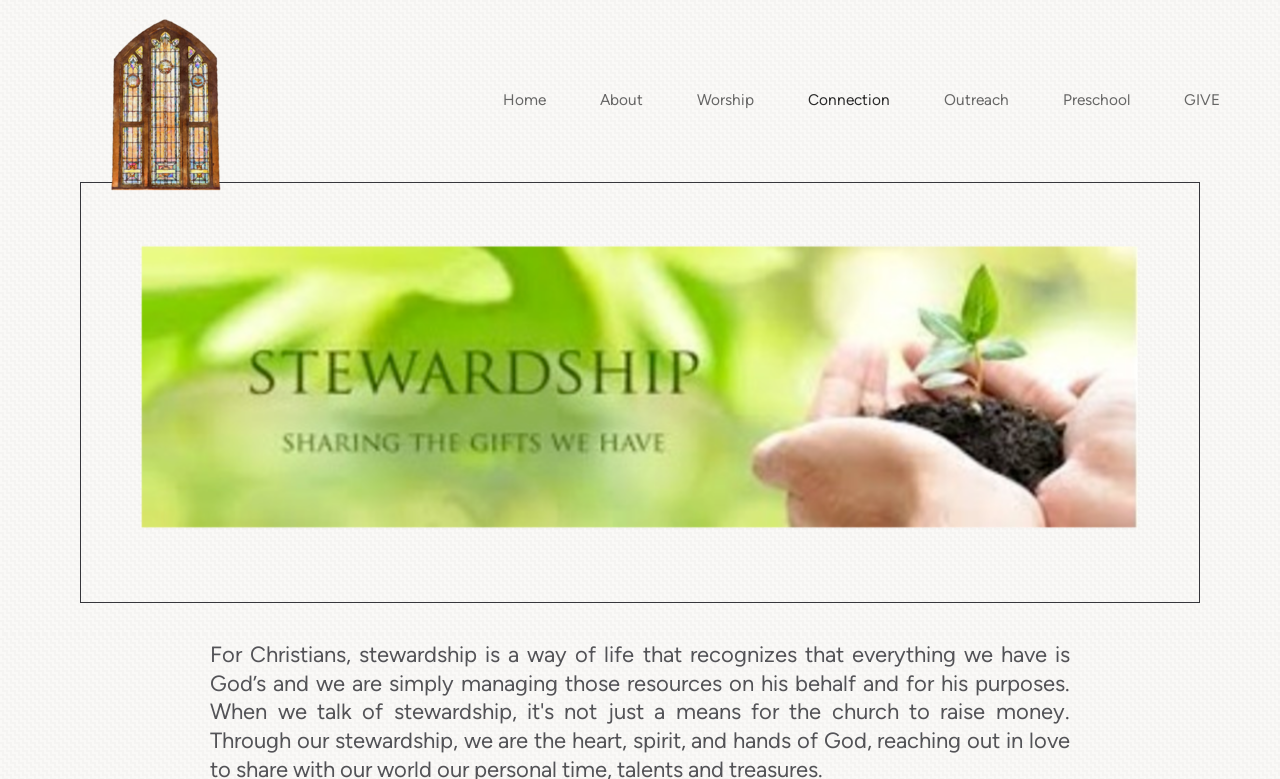Identify the bounding box coordinates of the area you need to click to perform the following instruction: "View the image on the page".

[0.063, 0.234, 0.937, 0.772]